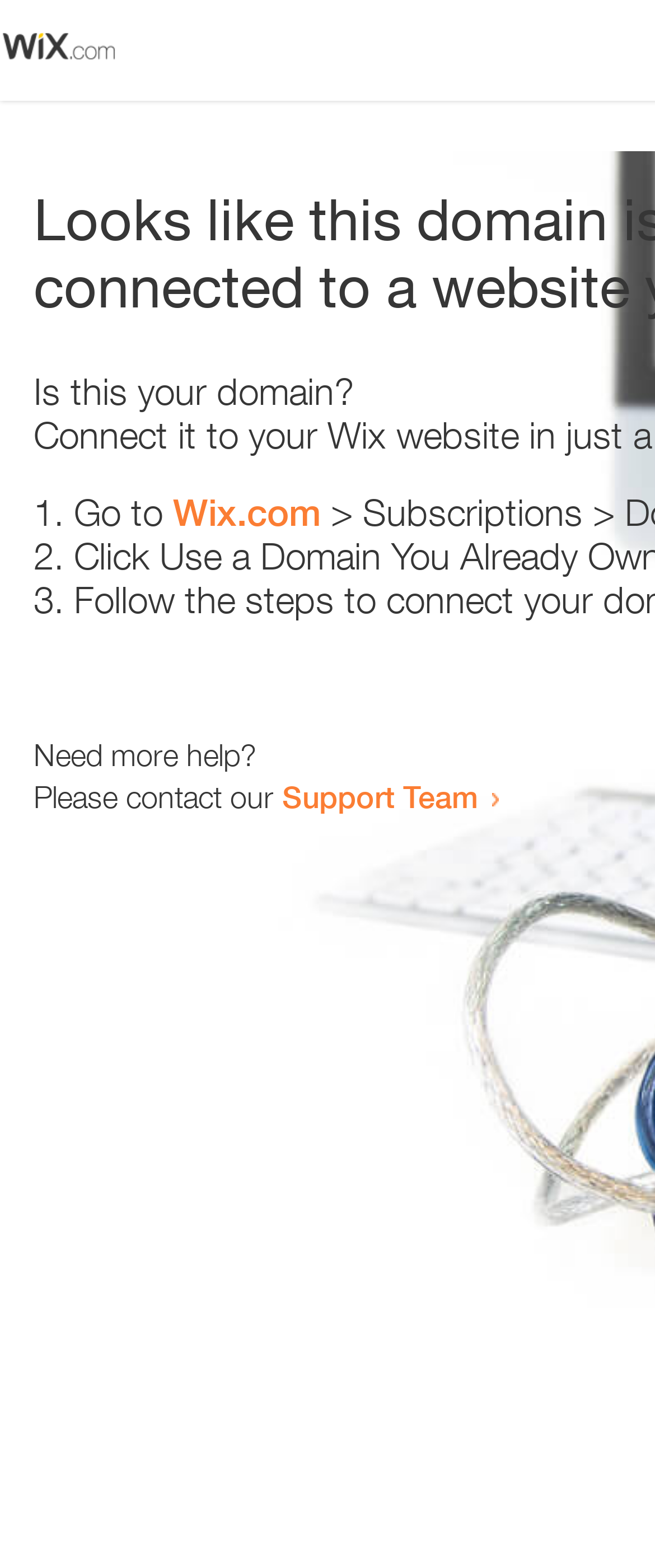Extract the main title from the webpage.

Looks like this domain isn't
connected to a website yet